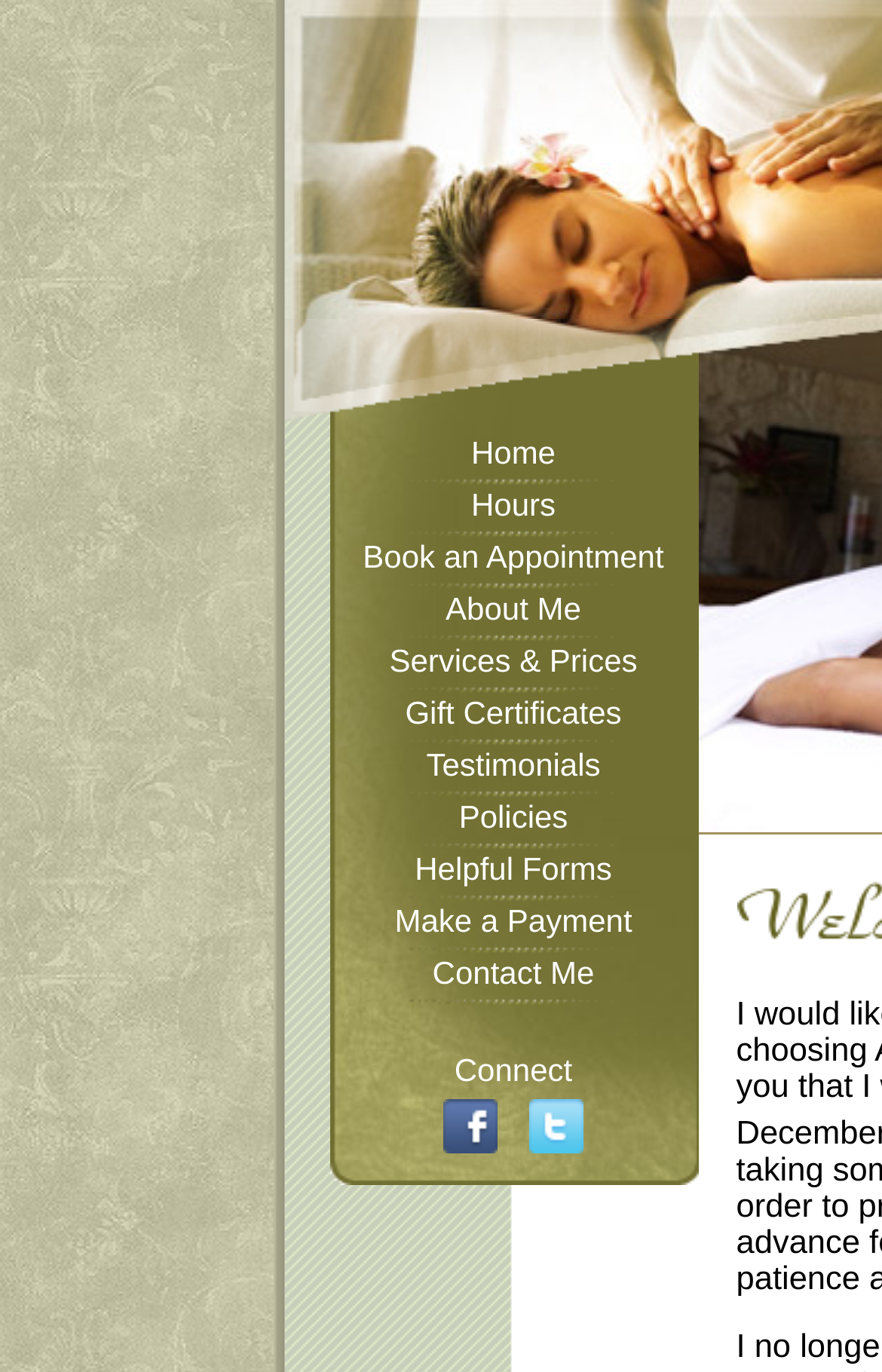Could you determine the bounding box coordinates of the clickable element to complete the instruction: "Book an appointment"? Provide the coordinates as four float numbers between 0 and 1, i.e., [left, top, right, bottom].

[0.411, 0.392, 0.753, 0.419]